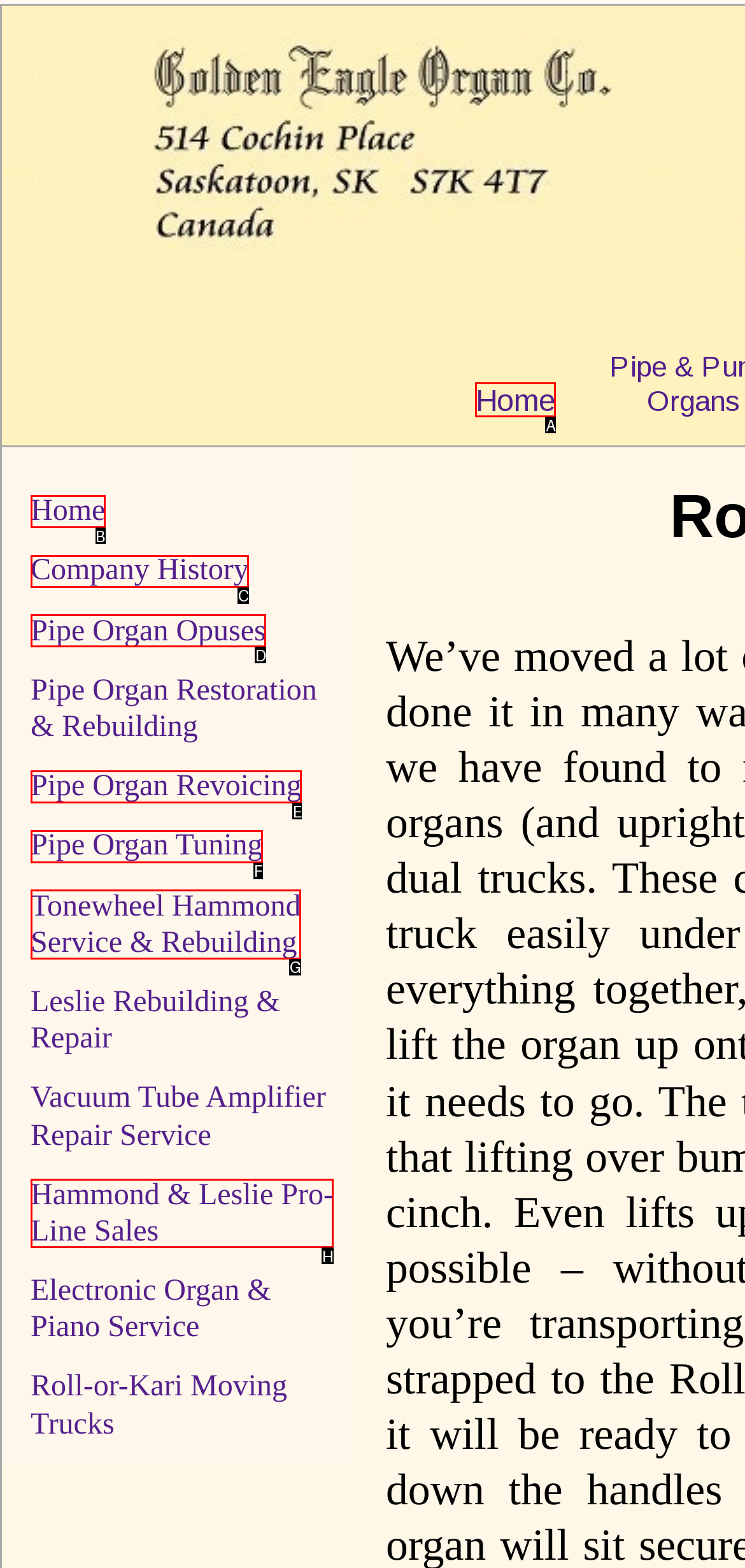Given the task: go to home page, point out the letter of the appropriate UI element from the marked options in the screenshot.

A